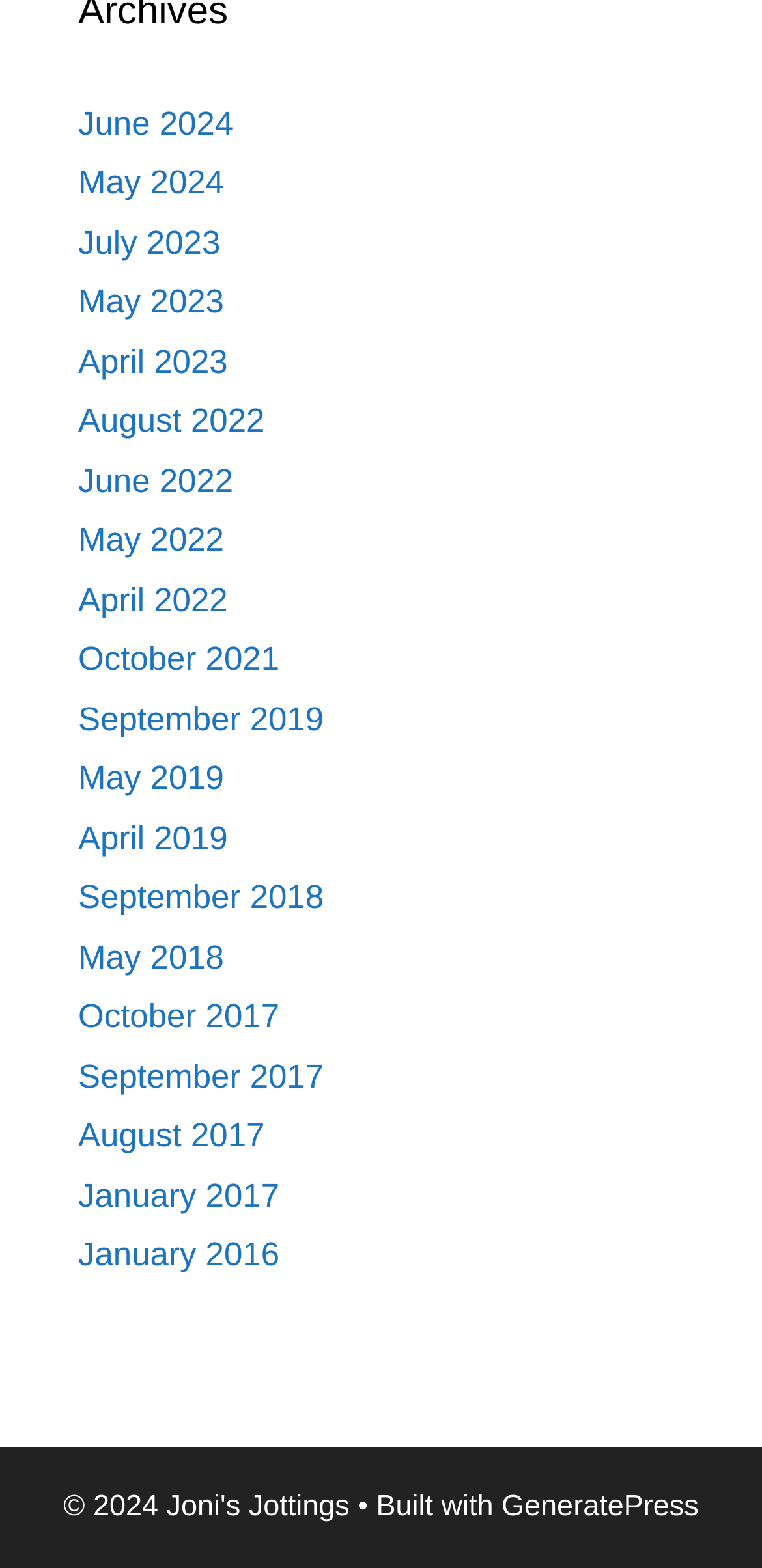Please determine the bounding box coordinates of the element's region to click for the following instruction: "Browse October 2017".

[0.103, 0.637, 0.367, 0.66]